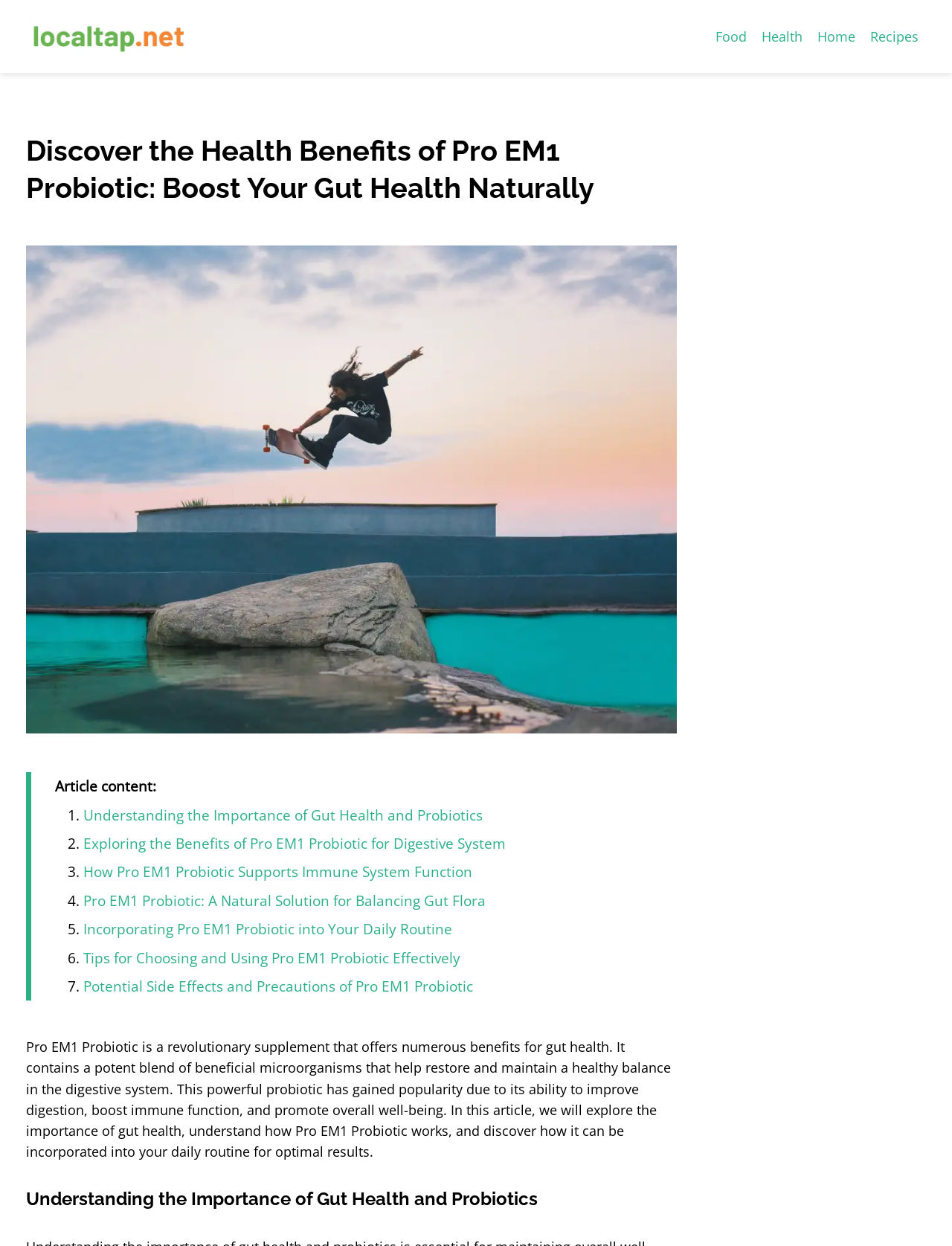Please find and report the primary heading text from the webpage.

Discover the Health Benefits of Pro EM1 Probiotic: Boost Your Gut Health Naturally